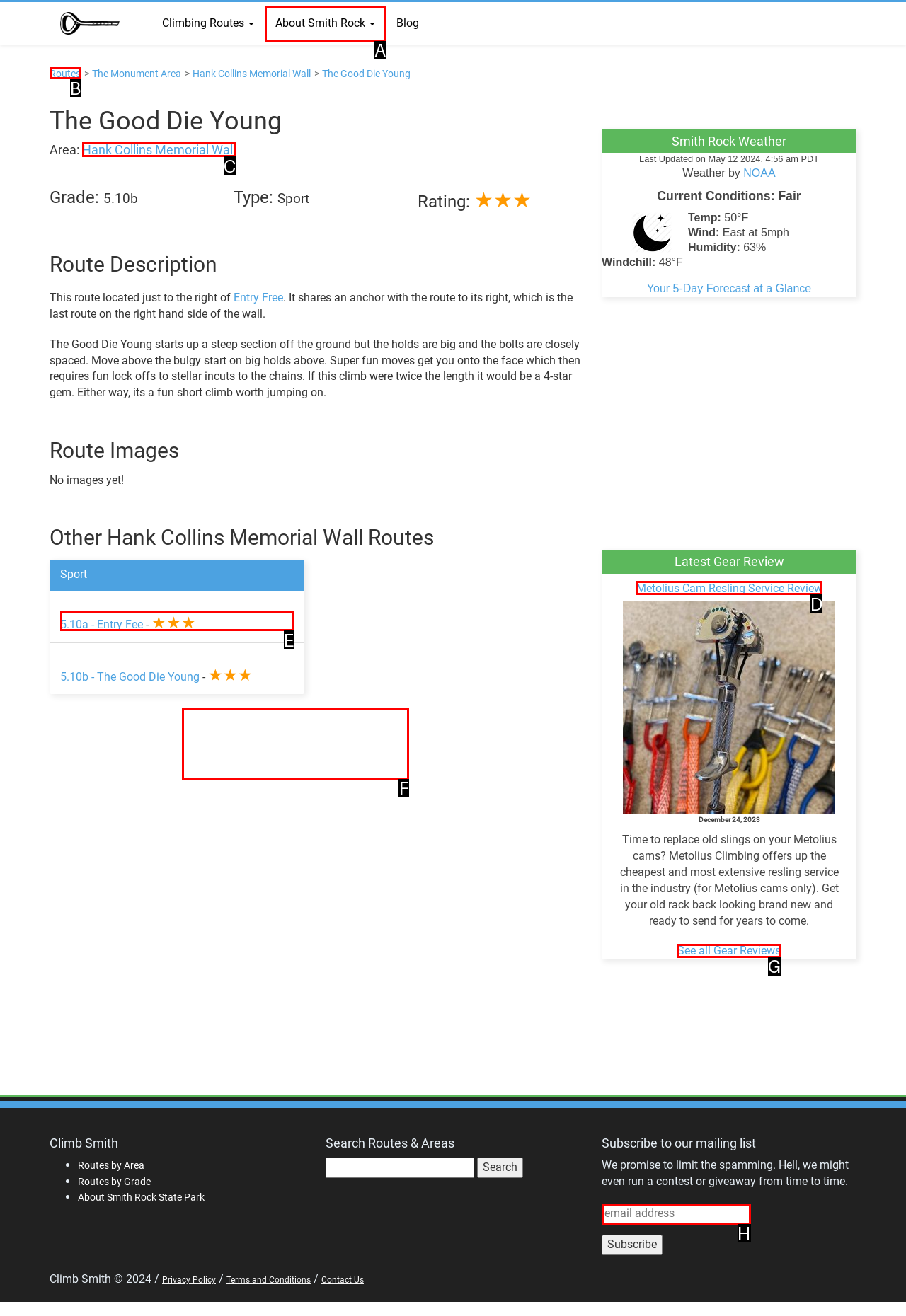Identify the option that best fits this description: Metolius Cam Resling Service Review
Answer with the appropriate letter directly.

D